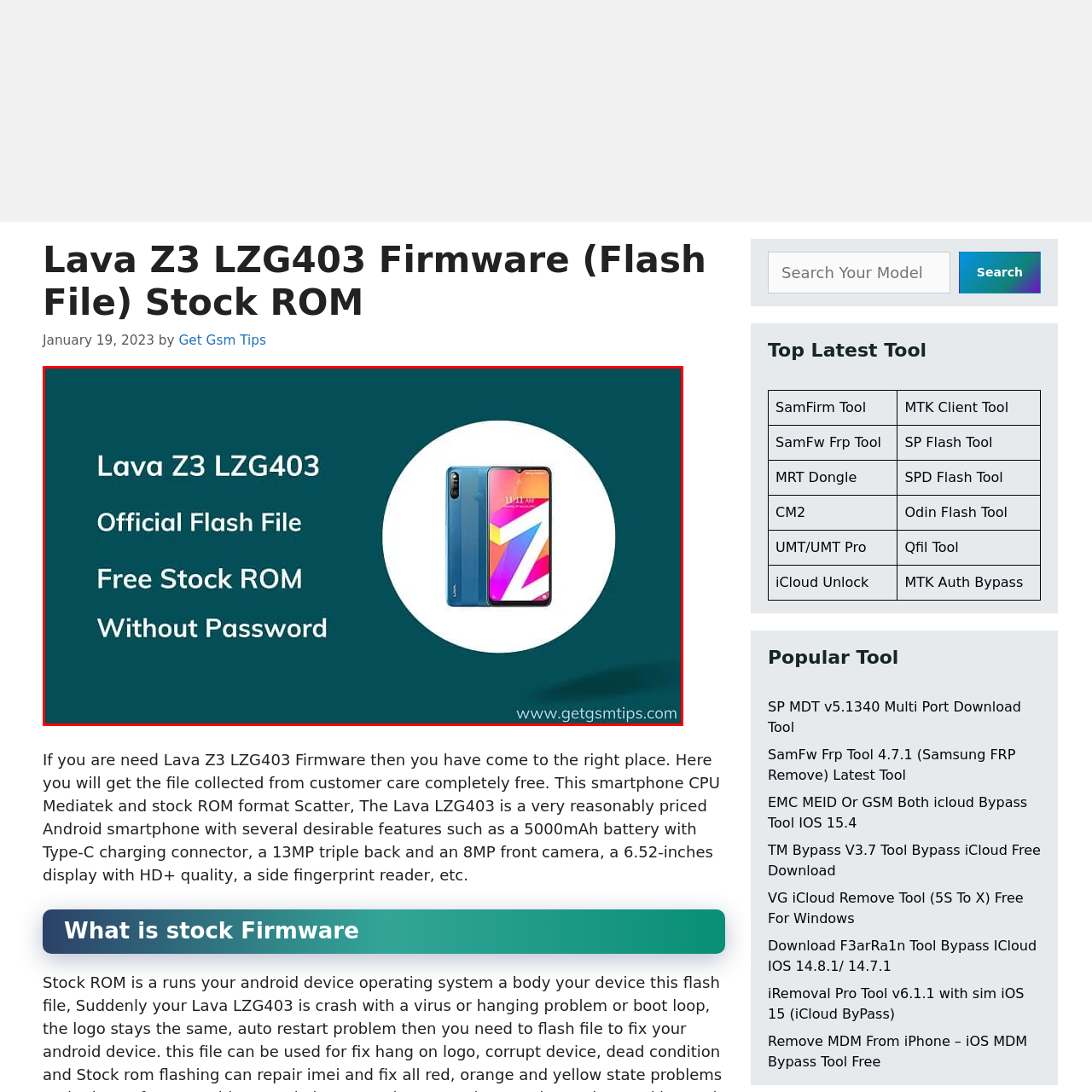Carefully analyze the image within the red boundary and describe it extensively.

The image showcases the **Lava Z3 LZG403 smartphone**, prominently displaying its sleek design in a vibrant turquoise color. Accompanying the visual of the phone are key features highlighted in bold text: **"Official Flash File," "Free Stock ROM,"** and **"Without Password"**. This promotional design underscores the availability of the firmware for users seeking to enhance or restore their device's performance. The background contrasts elegantly with the text and the image of the phone, emphasizing its appeal to potential users. For those interested in the software aspect, the information suggests a convenient, cost-free option to access essential system files, making it a valuable resource for Lava Z3 LZG403 owners.